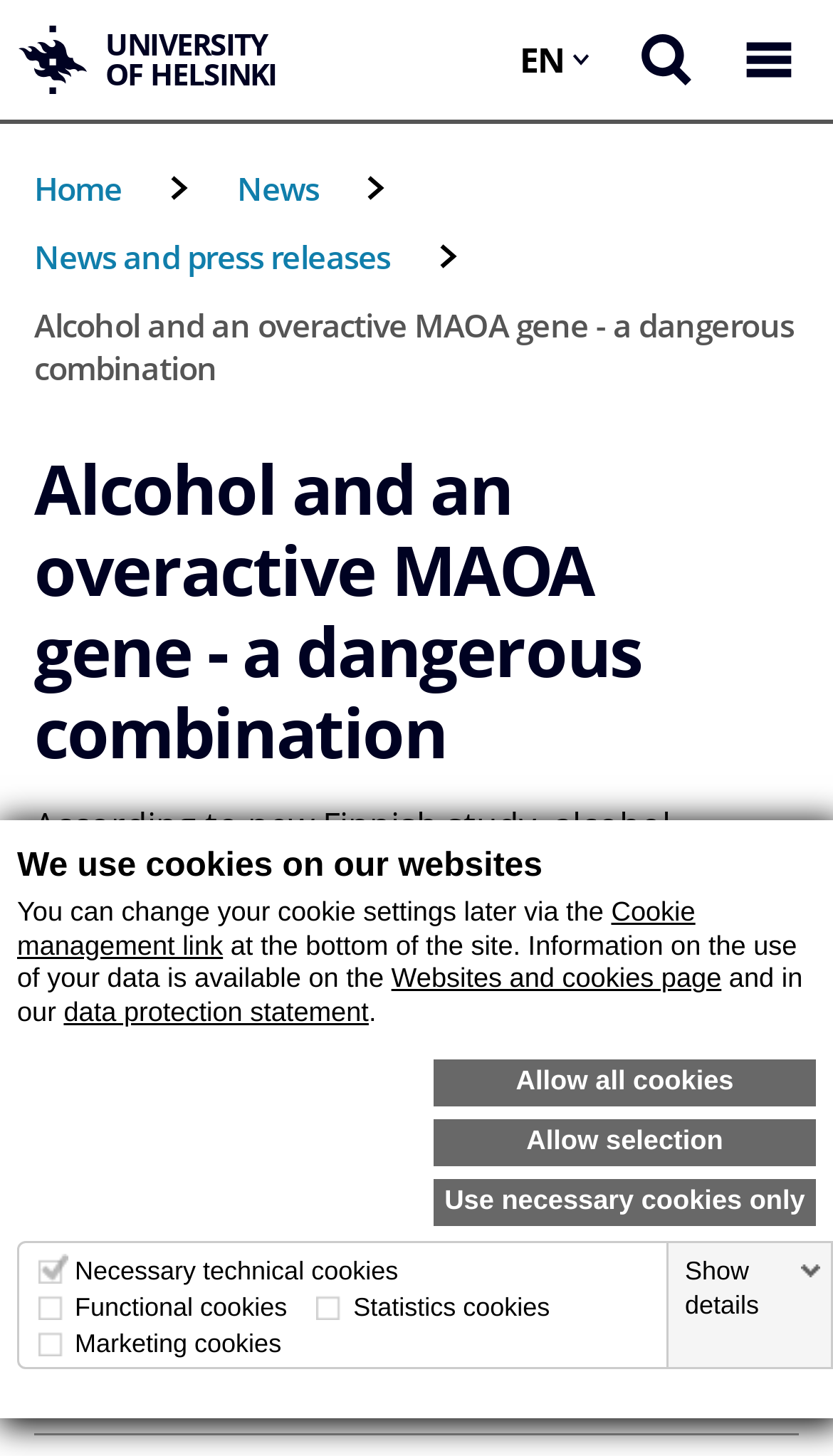Determine the bounding box coordinates for the clickable element to execute this instruction: "Subscribe to the newsletter". Provide the coordinates as four float numbers between 0 and 1, i.e., [left, top, right, bottom].

[0.041, 0.864, 0.67, 0.94]